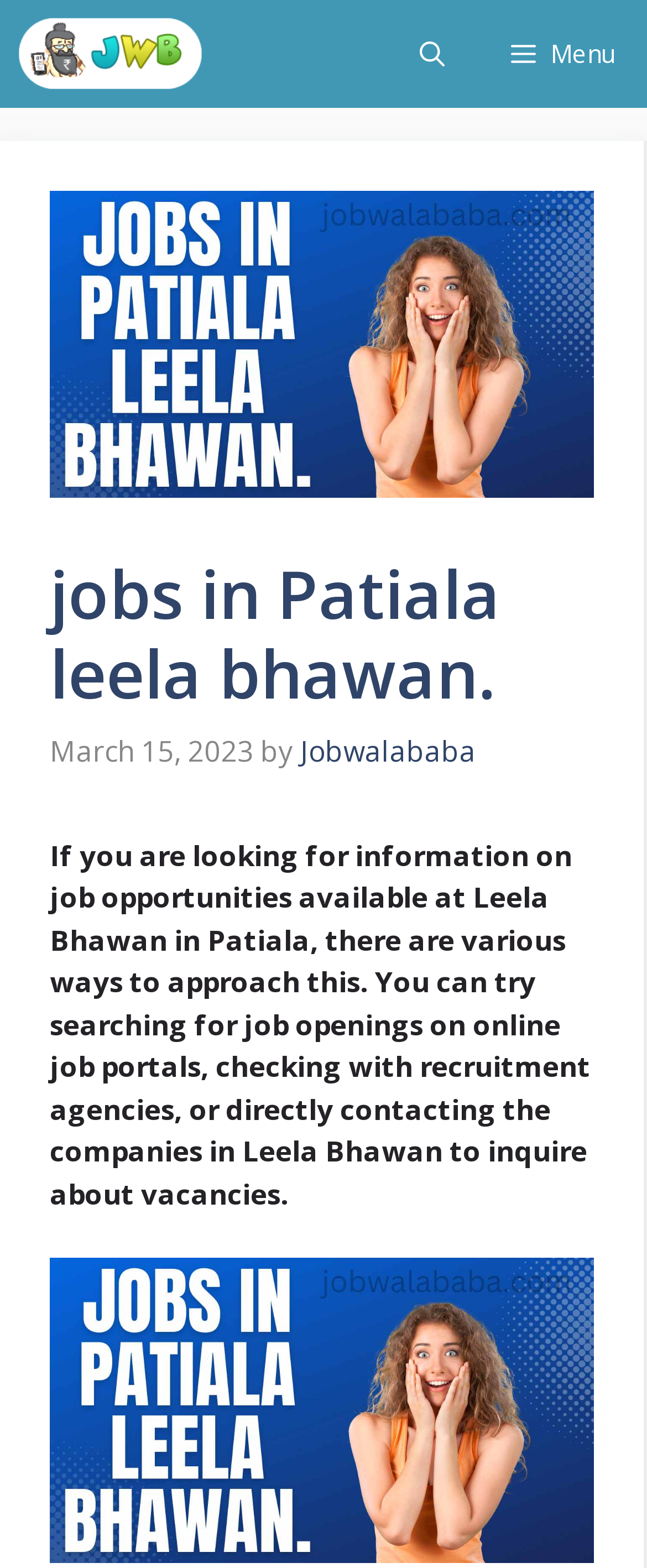From the image, can you give a detailed response to the question below:
How many ways are suggested to approach job opportunities?

The webpage suggests three ways to approach job opportunities available at Leela Bhawan in Patiala, which are searching for job openings on online job portals, checking with recruitment agencies, or directly contacting the companies in Leela Bhawan to inquire about vacancies.